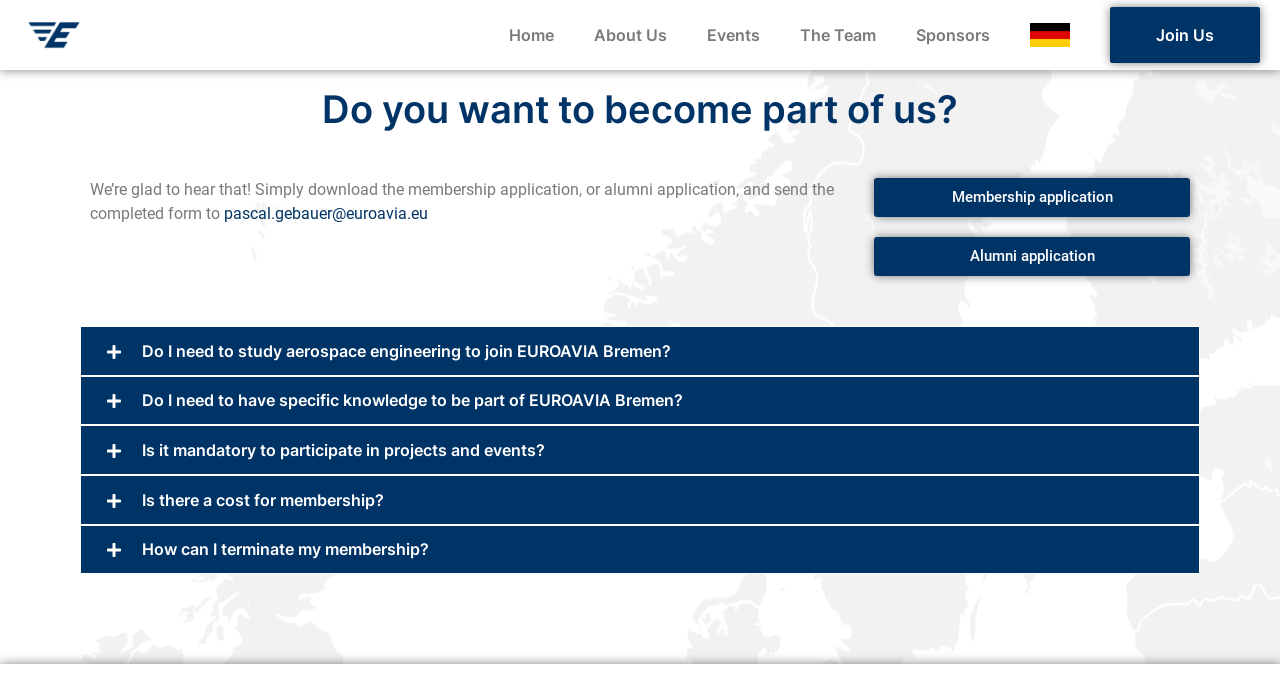Determine the bounding box coordinates of the section I need to click to execute the following instruction: "Click the 'Join Us' link". Provide the coordinates as four float numbers between 0 and 1, i.e., [left, top, right, bottom].

[0.867, 0.01, 0.984, 0.093]